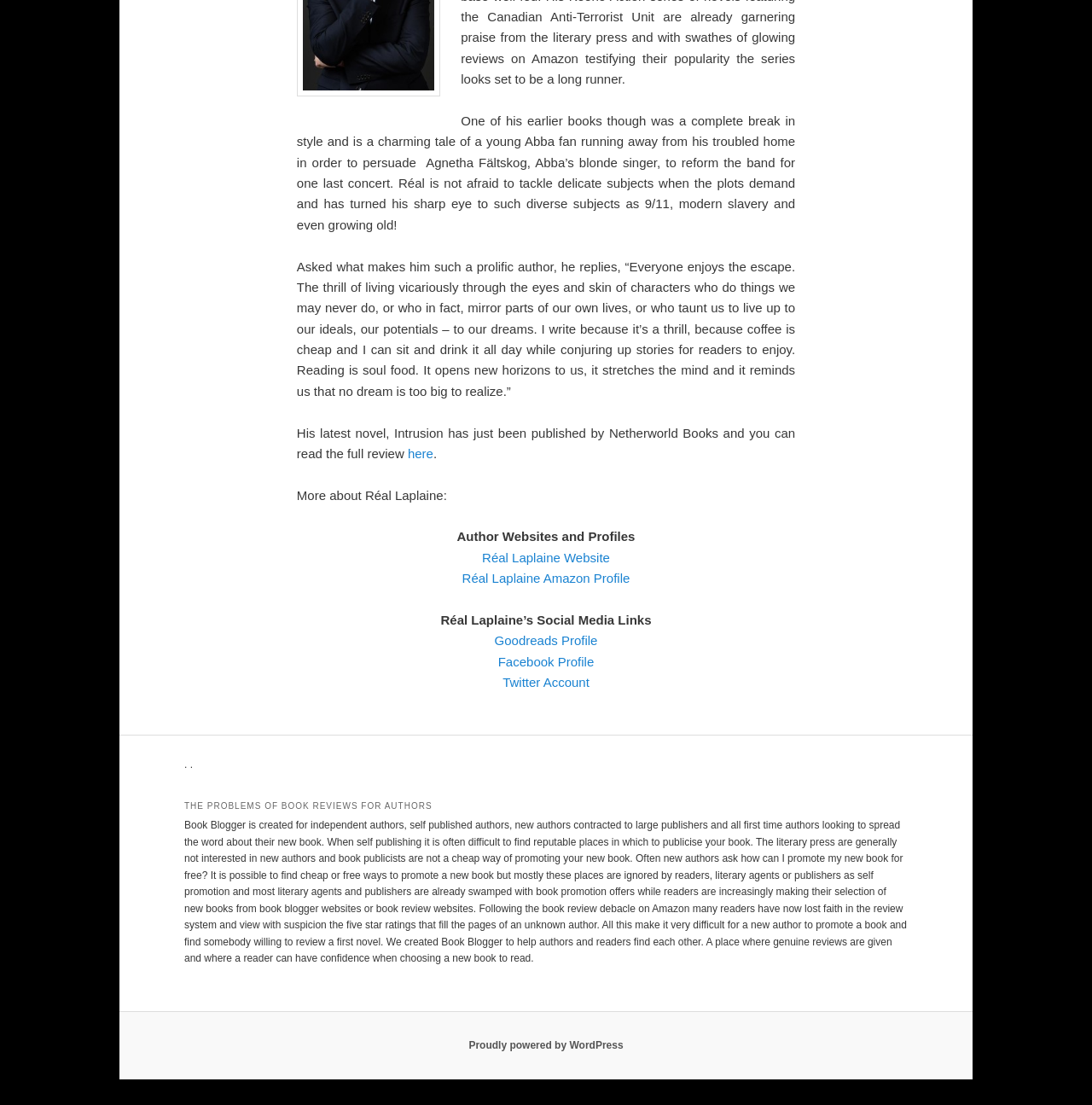Find the bounding box of the web element that fits this description: "Réal Laplaine Website".

[0.441, 0.498, 0.559, 0.511]